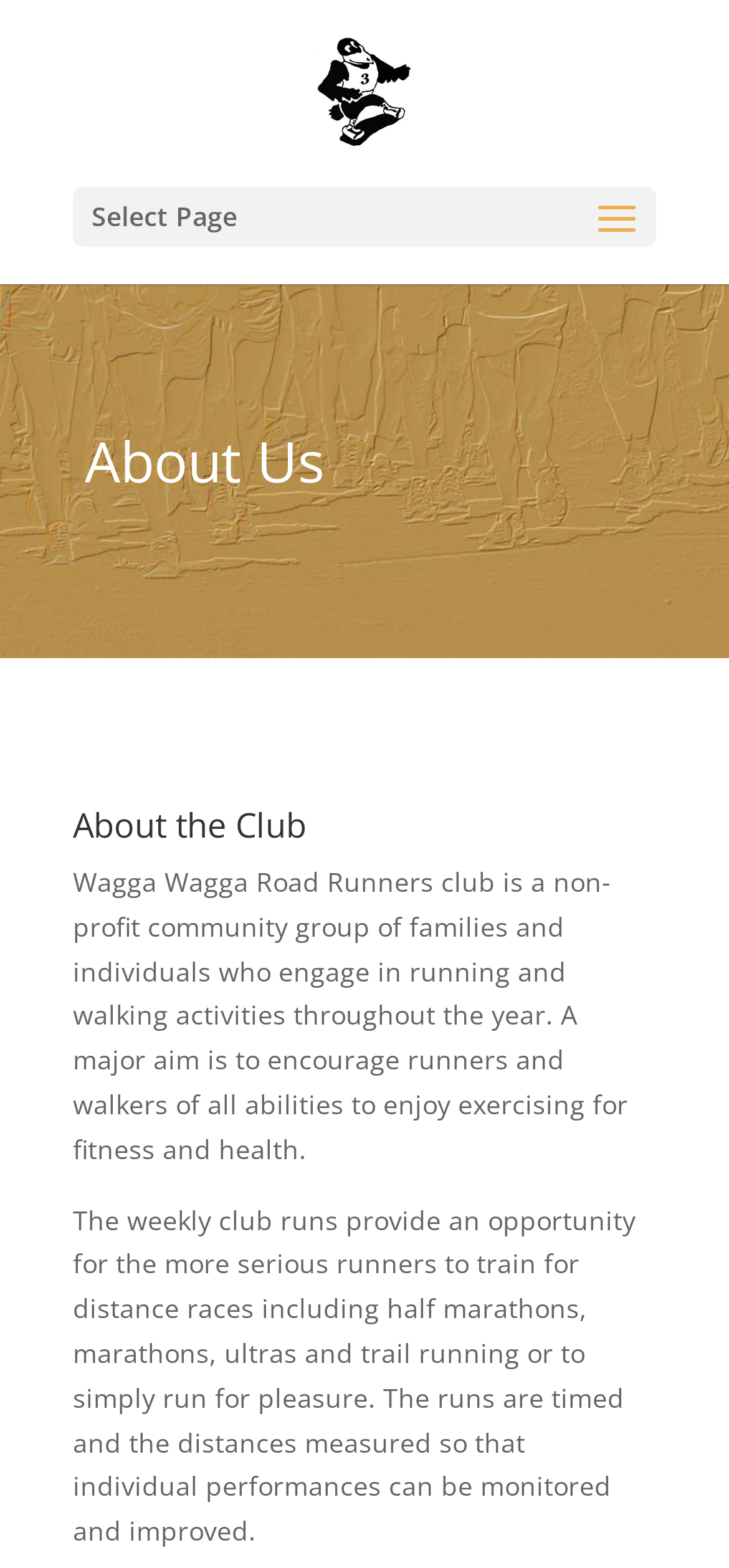Give an in-depth explanation of the webpage layout and content.

The webpage is about the Wagga Wagga Road Runners club, with a prominent link and image of the club's logo at the top center of the page. Below the logo, there is a dropdown menu labeled "Select Page" on the top left. 

The main content of the page is divided into sections, with headings "About Us" and "About the Club" on the top and middle left, respectively. The "About the Club" section provides a detailed description of the club, stating that it is a non-profit community group for families and individuals who engage in running and walking activities. The text explains that the club aims to encourage people of all abilities to exercise for fitness and health.

Below the description, there is another paragraph that elaborates on the weekly club runs, which provide an opportunity for runners to train for distance races or simply run for pleasure. The runs are timed and the distances are measured, allowing individuals to monitor and improve their performances.